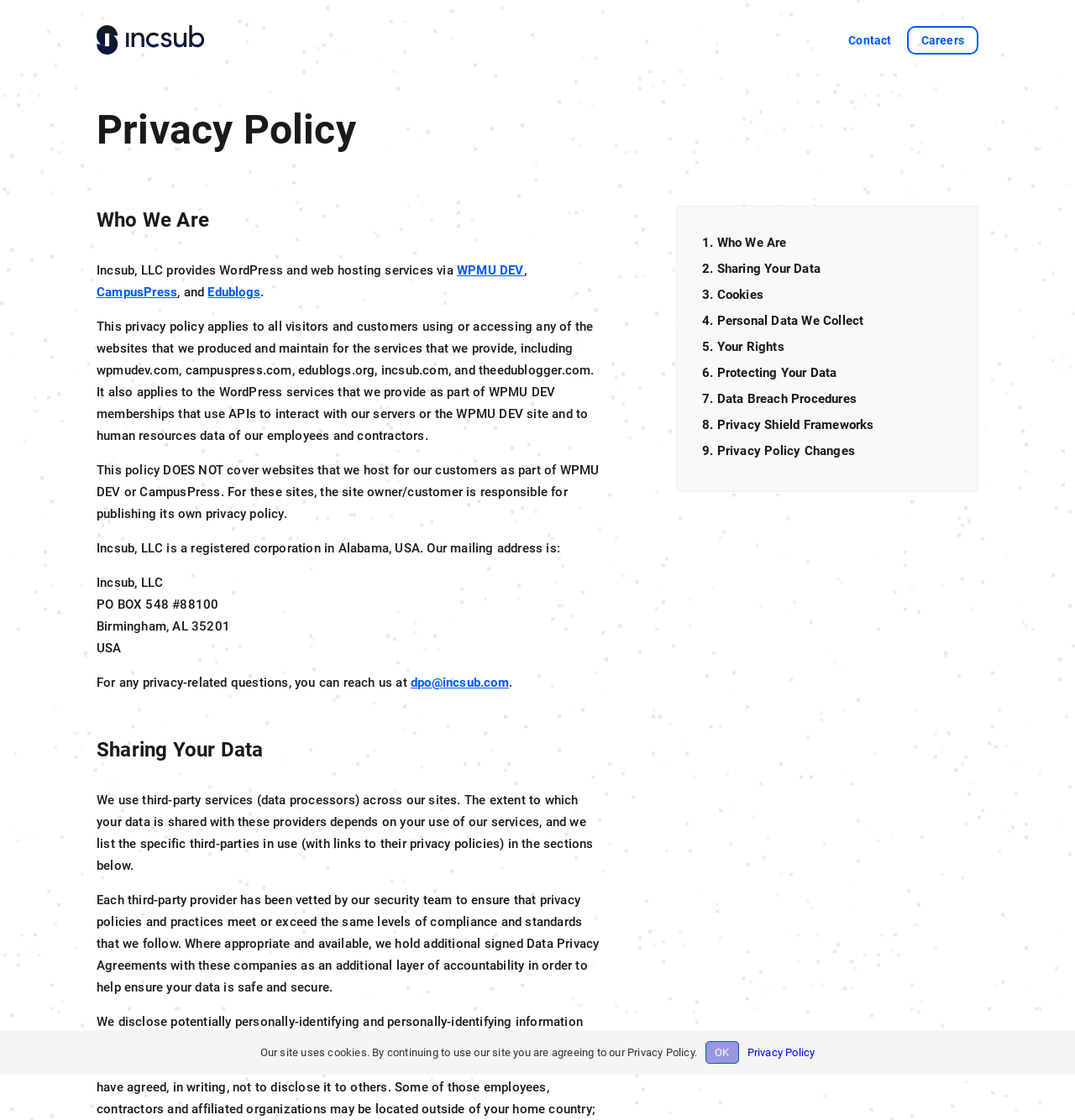Determine the bounding box coordinates of the region that needs to be clicked to achieve the task: "Go to Contact".

[0.785, 0.023, 0.834, 0.048]